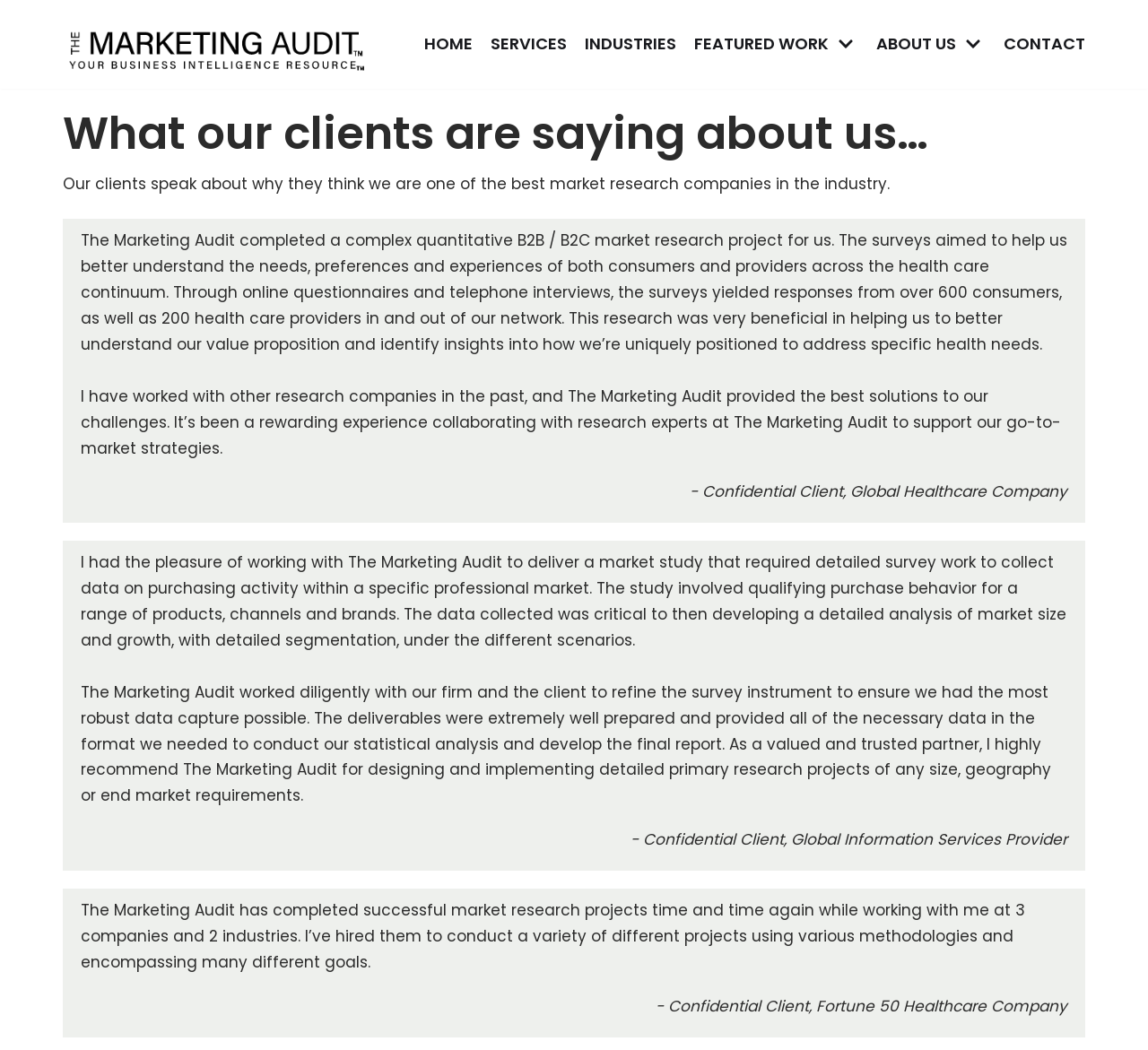How many navigation links are in the primary menu?
From the screenshot, supply a one-word or short-phrase answer.

5